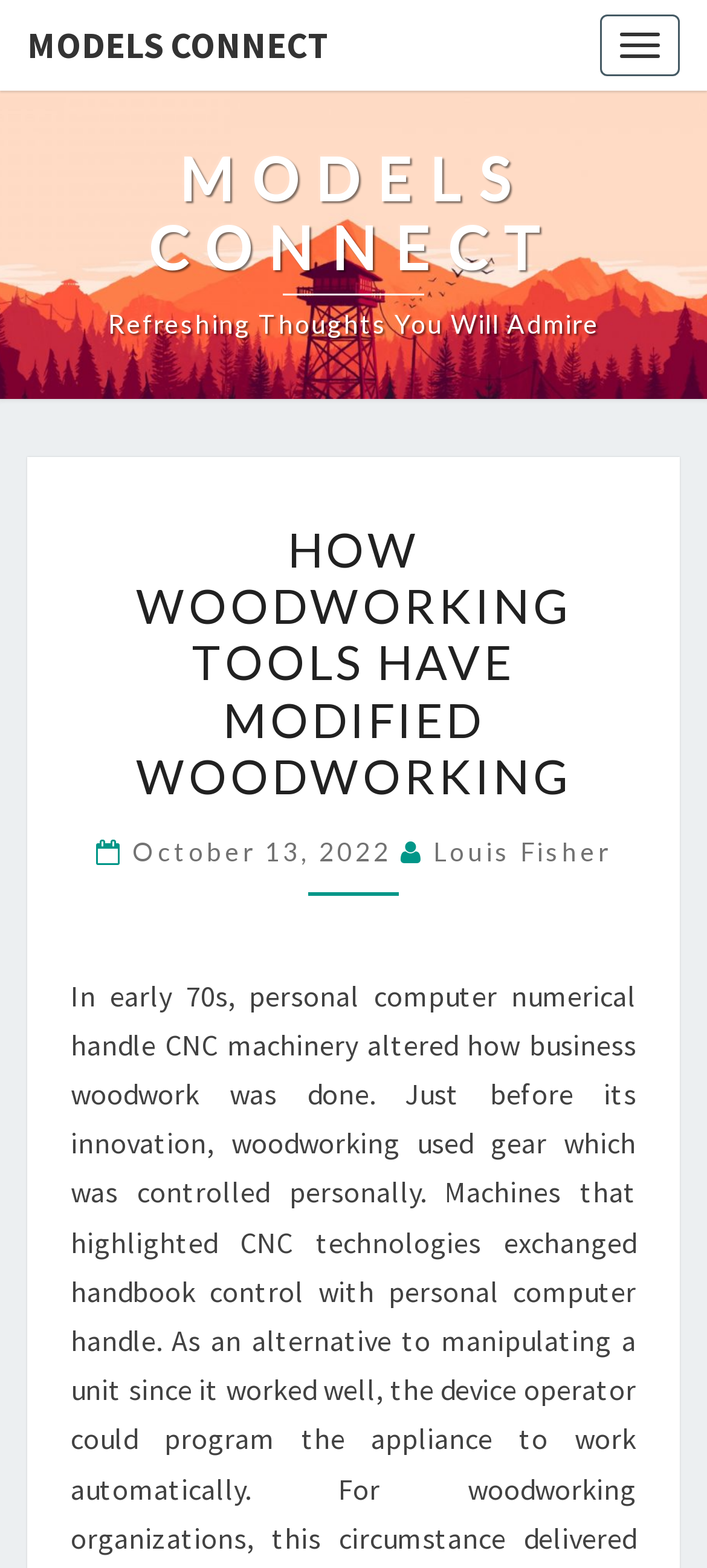Please respond in a single word or phrase: 
Who is the author of the article?

Louis Fisher